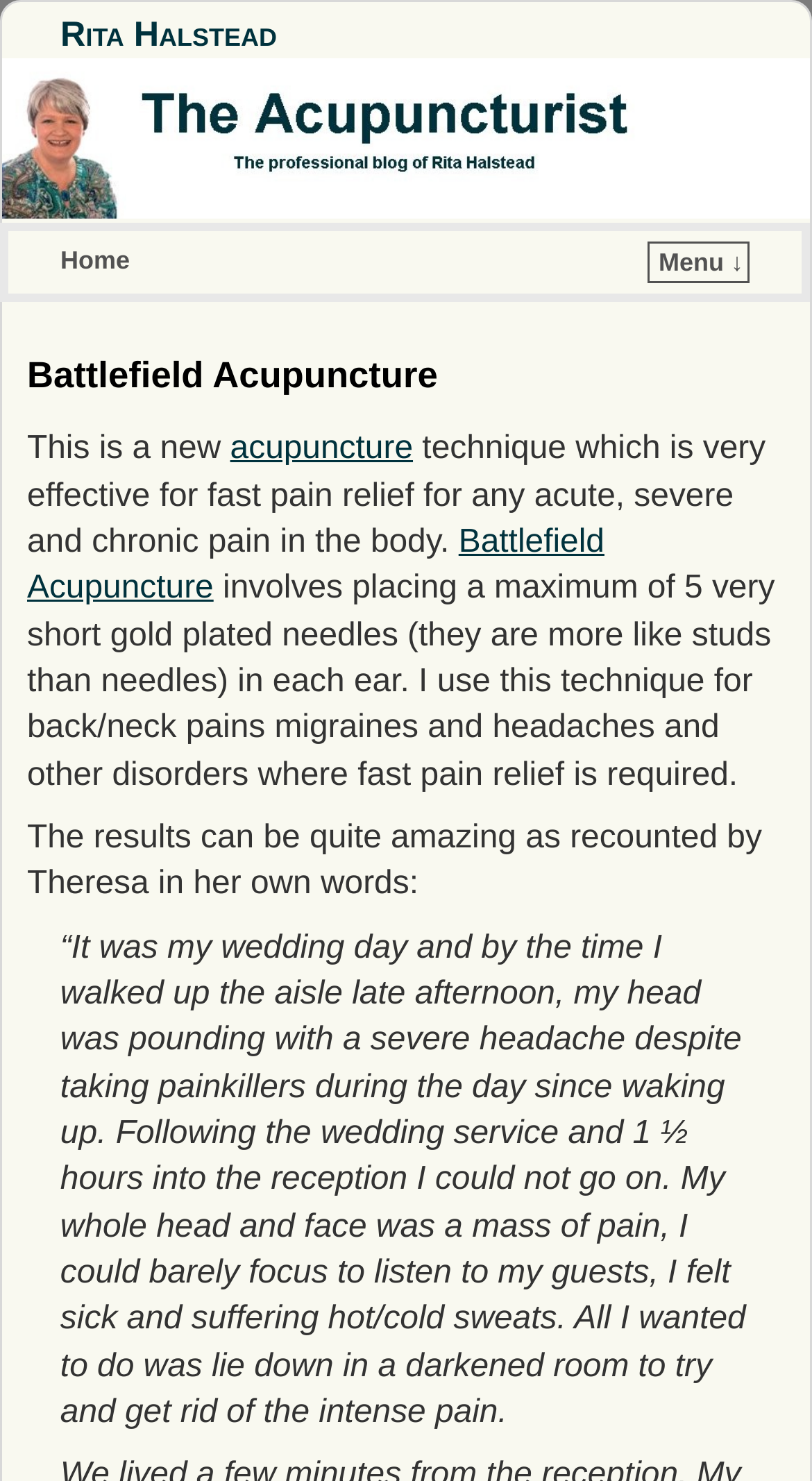What is Battlefield Acupuncture?
Using the image as a reference, give an elaborate response to the question.

Based on the webpage content, Battlefield Acupuncture is described as a new acupuncture technique which is very effective for fast pain relief for any acute, severe and chronic pain in the body. It involves placing a maximum of 5 very short gold plated needles in each ear.